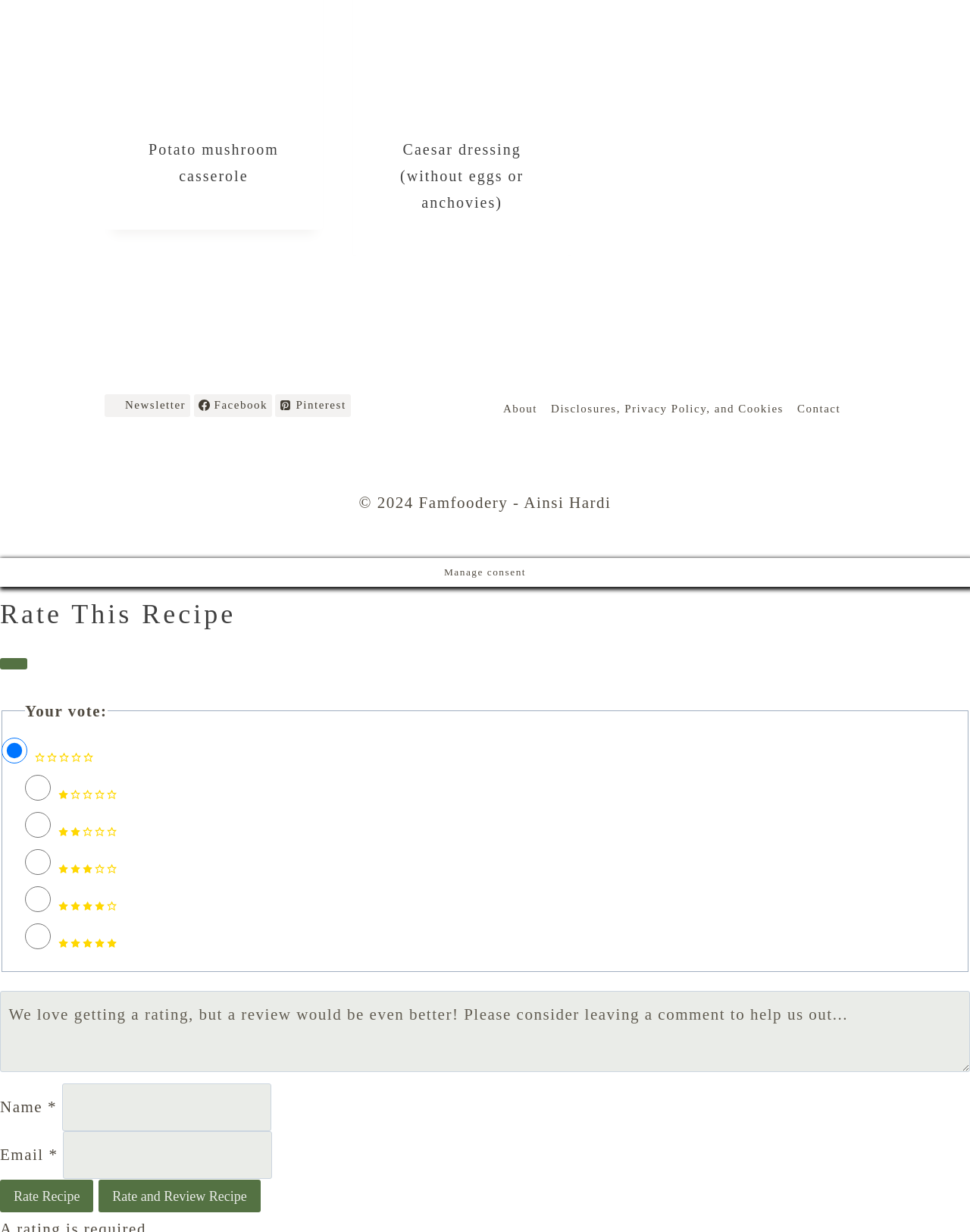Identify the bounding box coordinates of the area you need to click to perform the following instruction: "Visit Facebook page".

[0.2, 0.32, 0.28, 0.338]